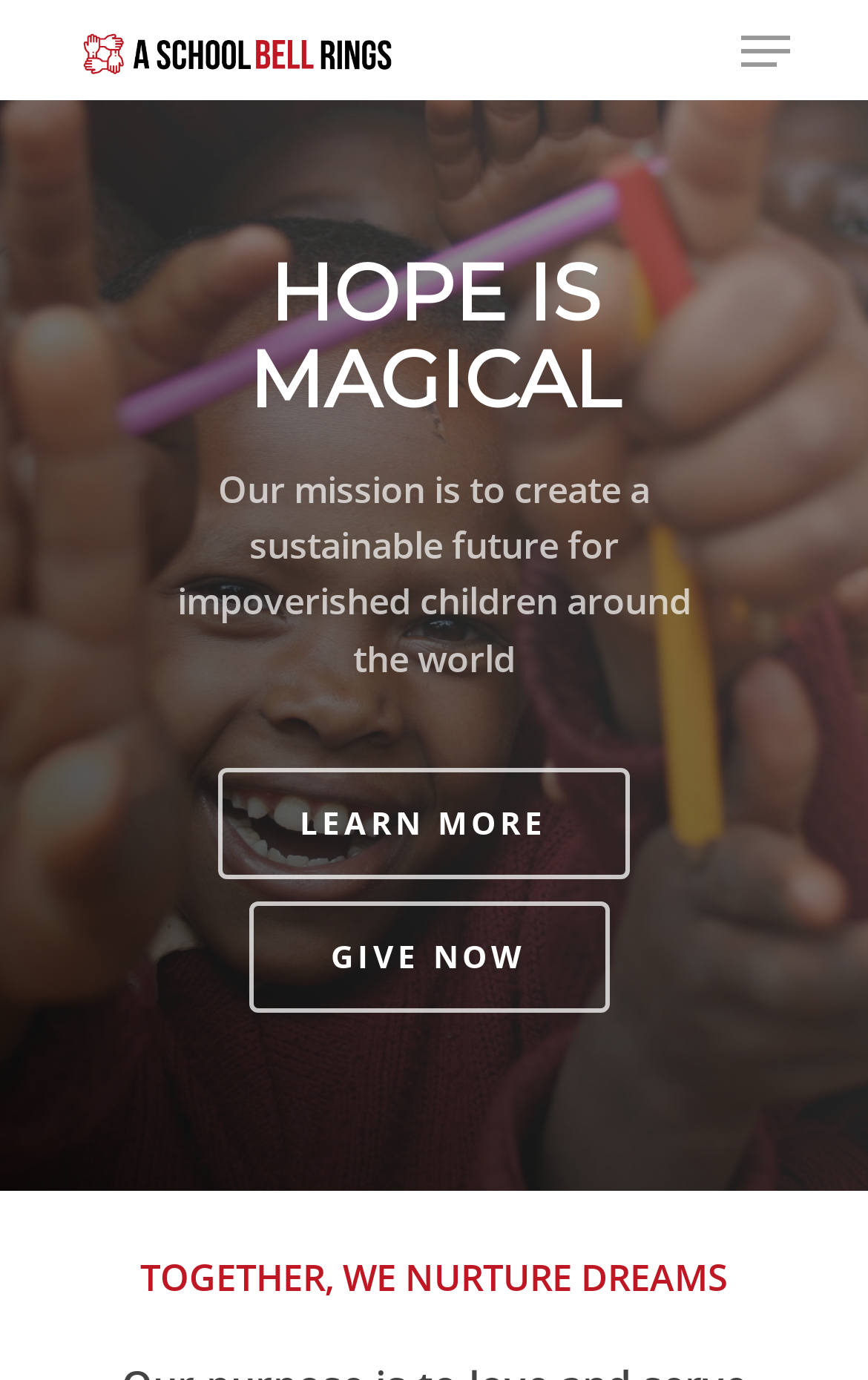Could you find the bounding box coordinates of the clickable area to complete this instruction: "search for something"?

[0.151, 0.069, 0.849, 0.167]